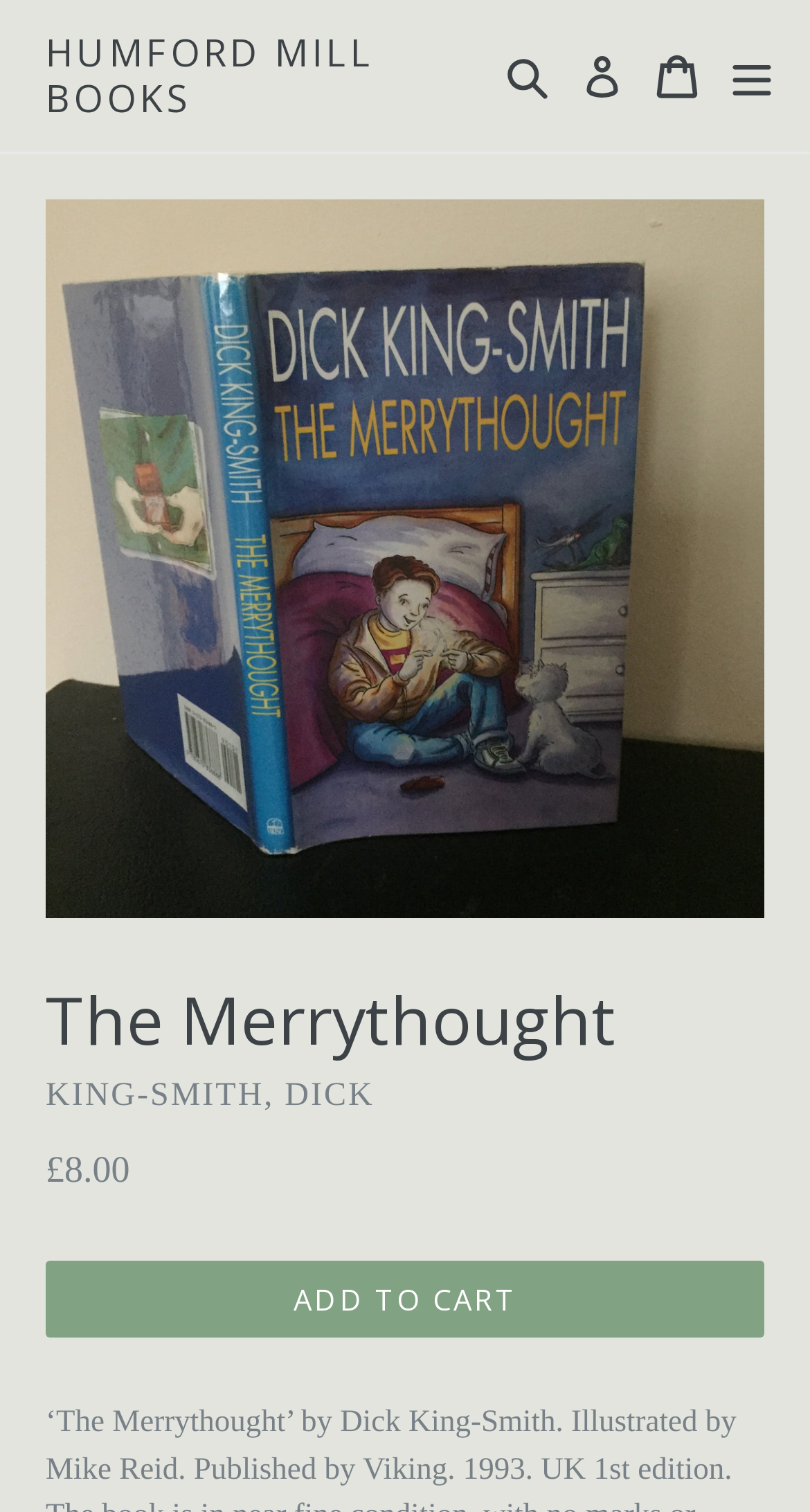Refer to the element description parent_node: SHARE THIS: aria-label="If%20A%20Startup%20Were%20A%20Zoo%20[Comic]" title="If%20A%20Startup%20Were%20A%20Zoo%20[Comic]" and identify the corresponding bounding box in the screenshot. Format the coordinates as (top-left x, top-left y, bottom-right x, bottom-right y) with values in the range of 0 to 1.

None